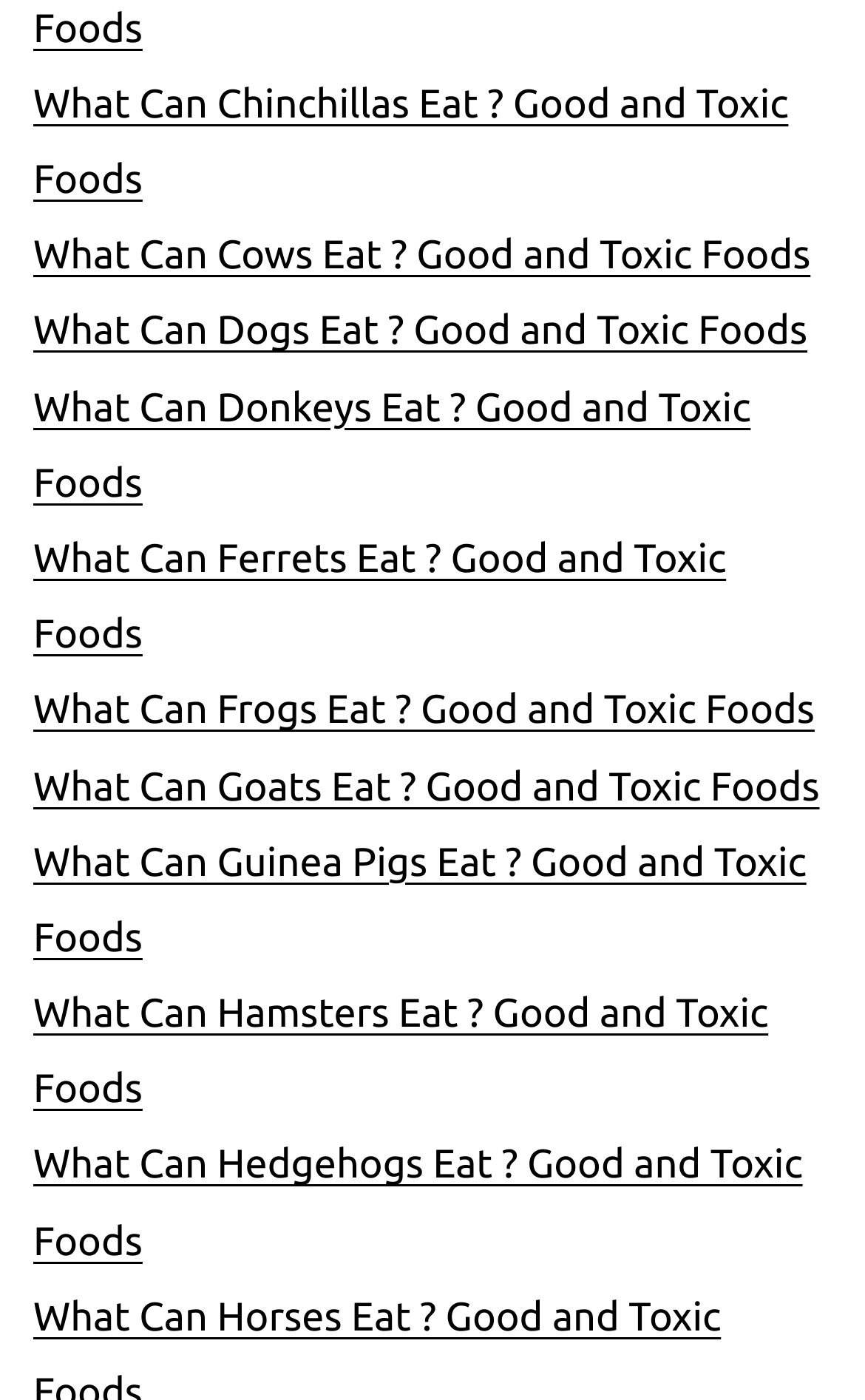Find and specify the bounding box coordinates that correspond to the clickable region for the instruction: "learn about what chinchillas can eat".

[0.038, 0.058, 0.911, 0.144]